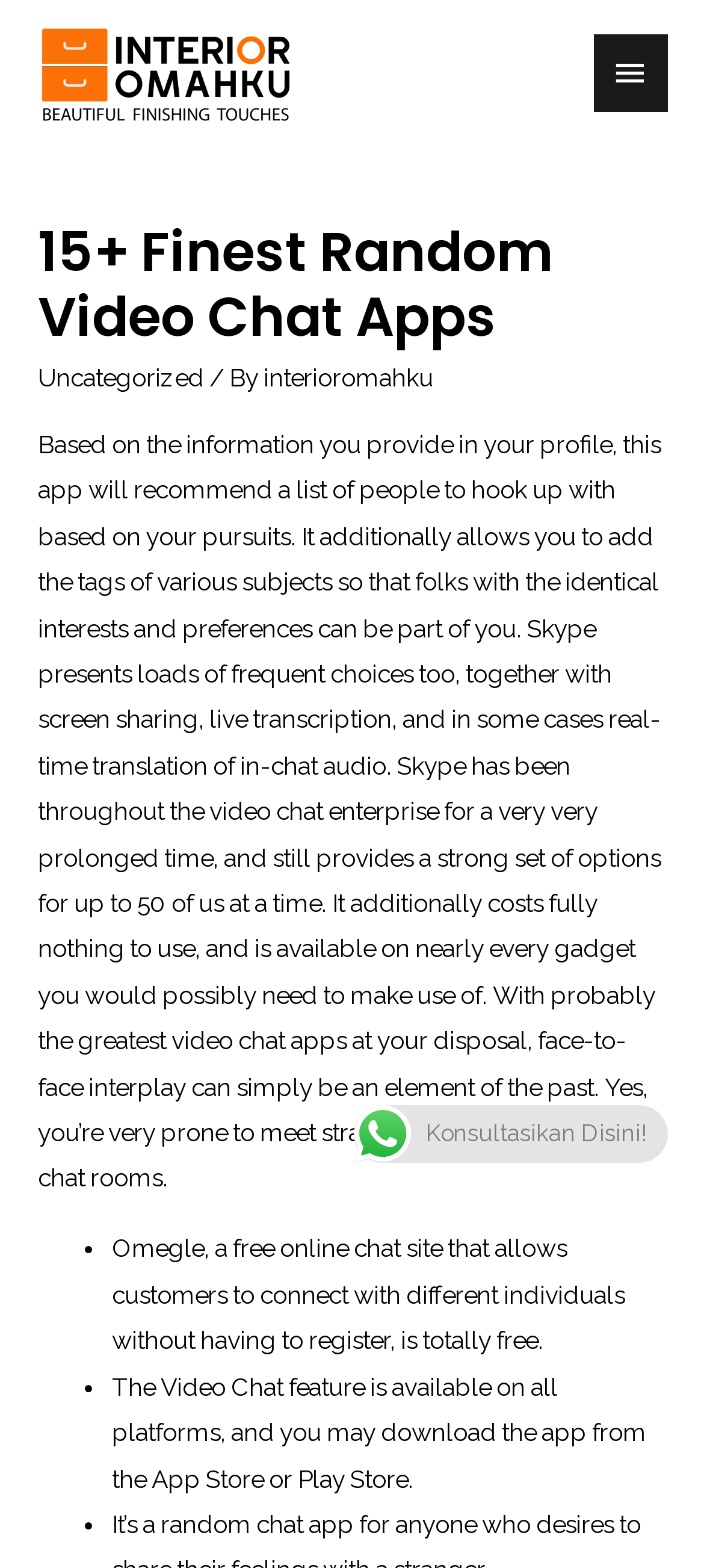Find the coordinates for the bounding box of the element with this description: "alt="interior omahku"".

[0.051, 0.036, 0.421, 0.054]